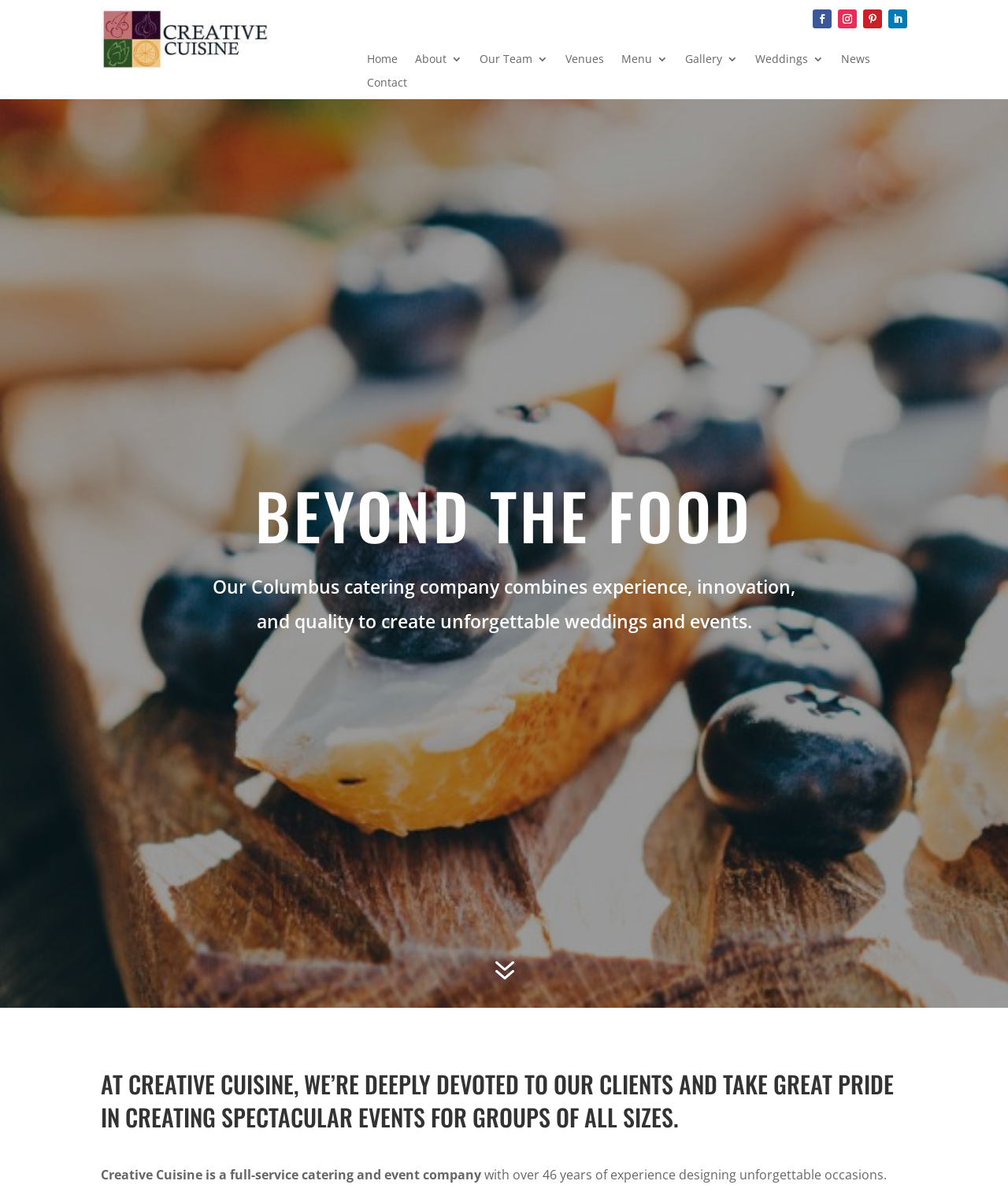Can you determine the bounding box coordinates of the area that needs to be clicked to fulfill the following instruction: "View the About page"?

[0.1, 0.049, 0.267, 0.062]